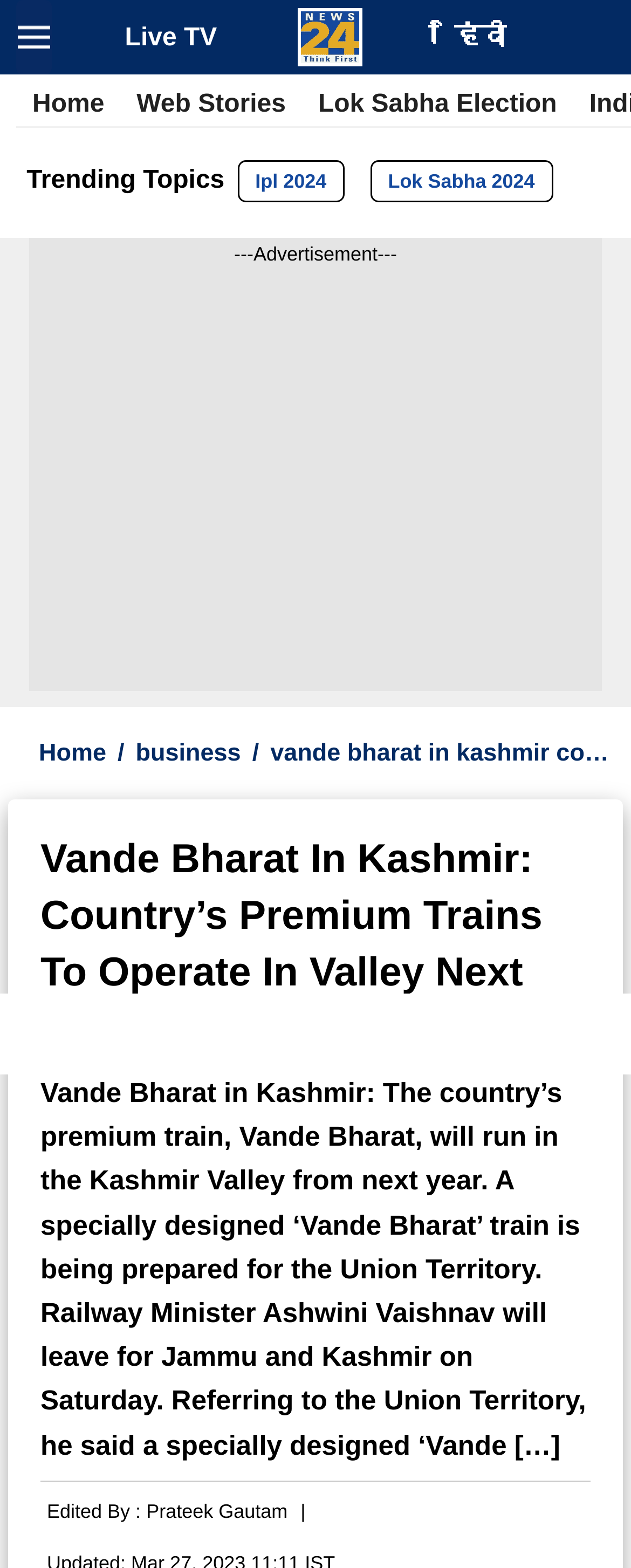Please provide a brief answer to the following inquiry using a single word or phrase:
What is the name of the train being prepared for the UT?

Vande Bharat